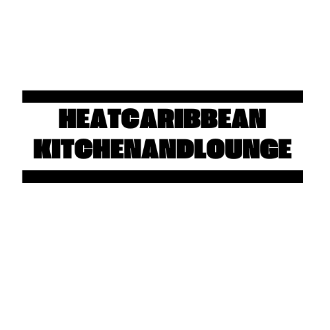What type of lines frame the logo?
Using the information from the image, provide a comprehensive answer to the question.

According to the caption, strong black lines frame the logo at the top and bottom, which enhances its visual impact. This suggests that the type of lines used to frame the logo are black lines.